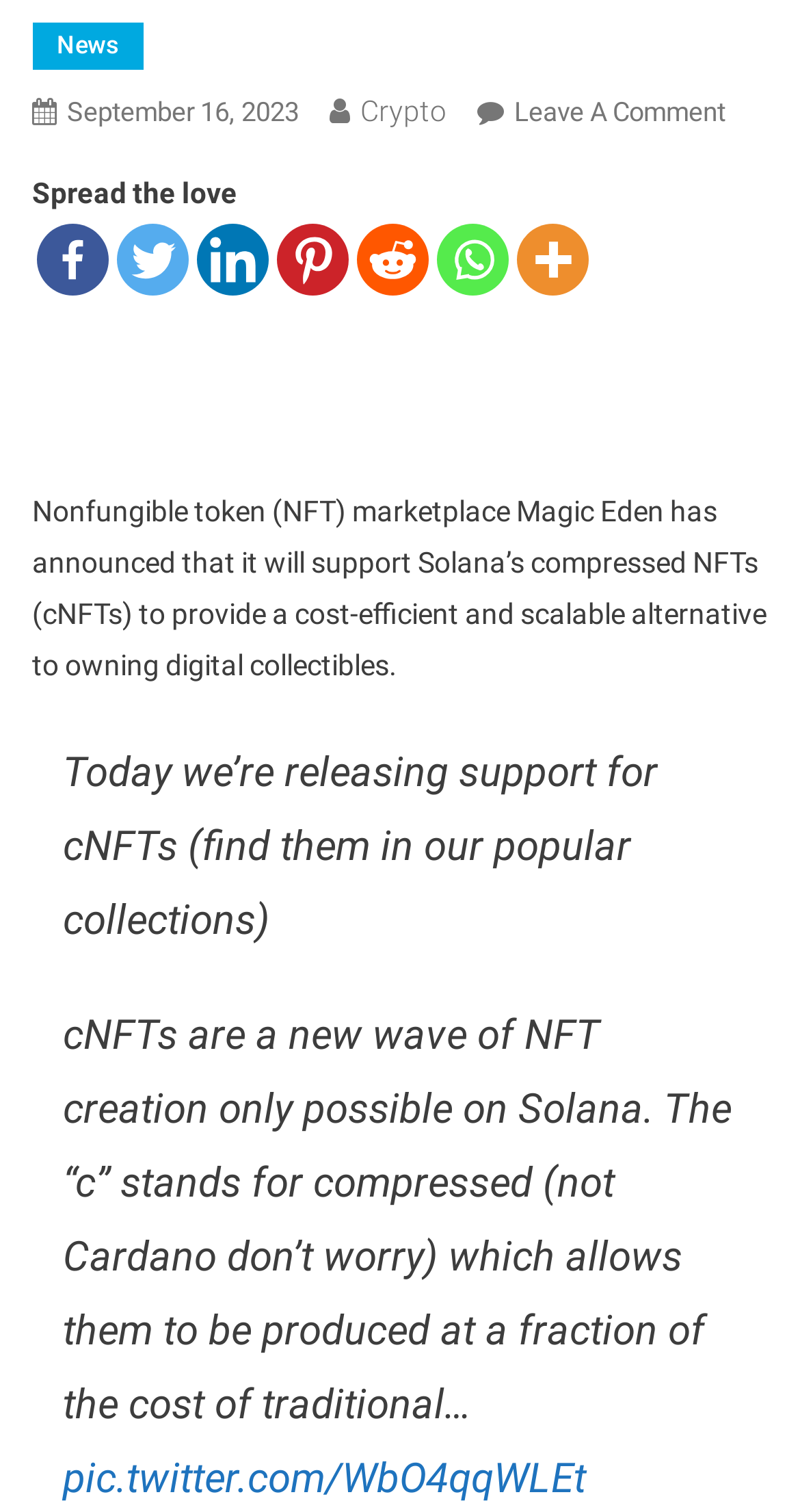Please locate the bounding box coordinates of the region I need to click to follow this instruction: "Click on News".

[0.04, 0.015, 0.178, 0.047]